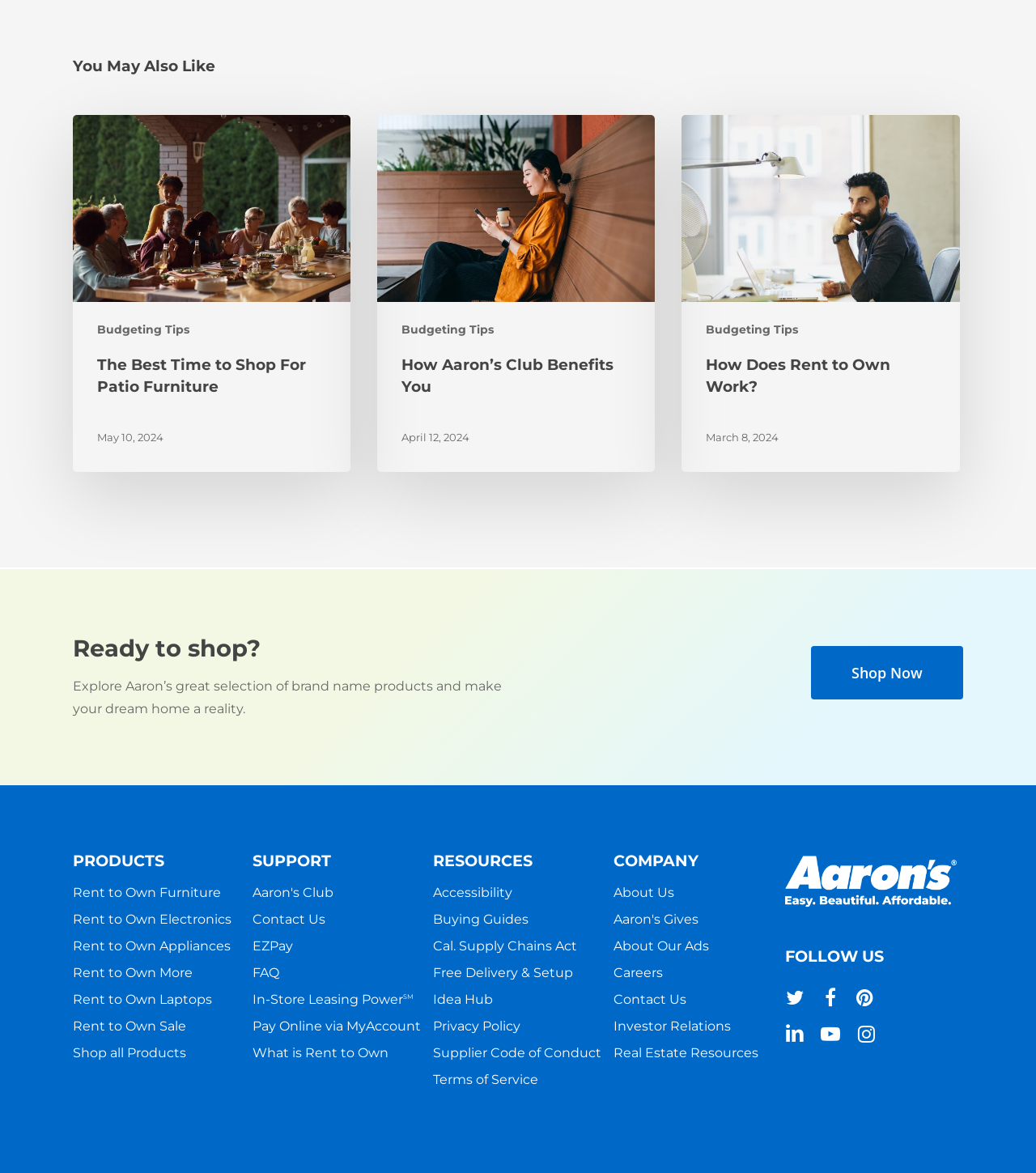What is the purpose of the 'Shop Now' button?
Please provide a single word or phrase answer based on the image.

To shop